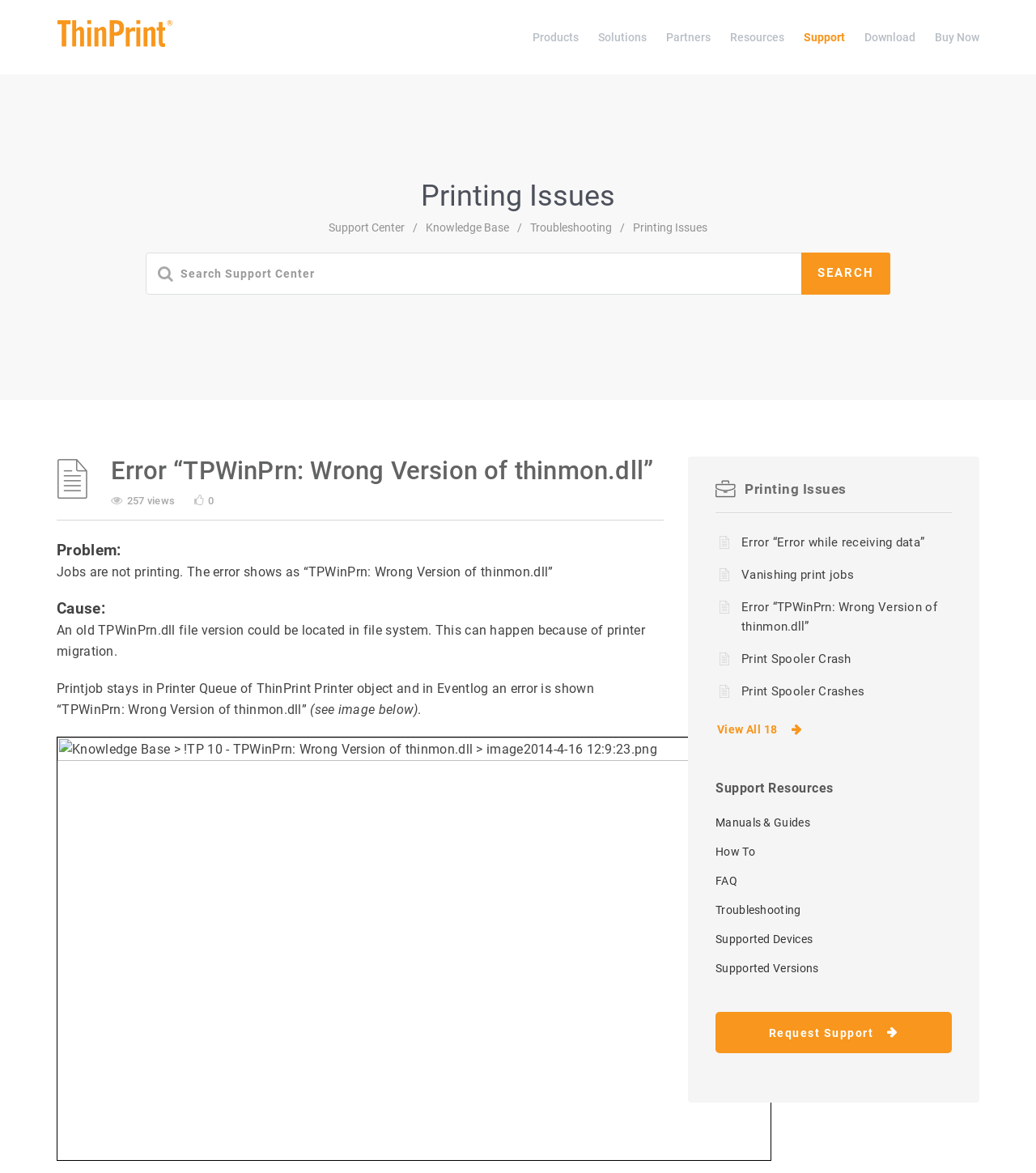Please respond in a single word or phrase: 
What is the purpose of the 'Search Support Center' textbox?

To search the Support Center